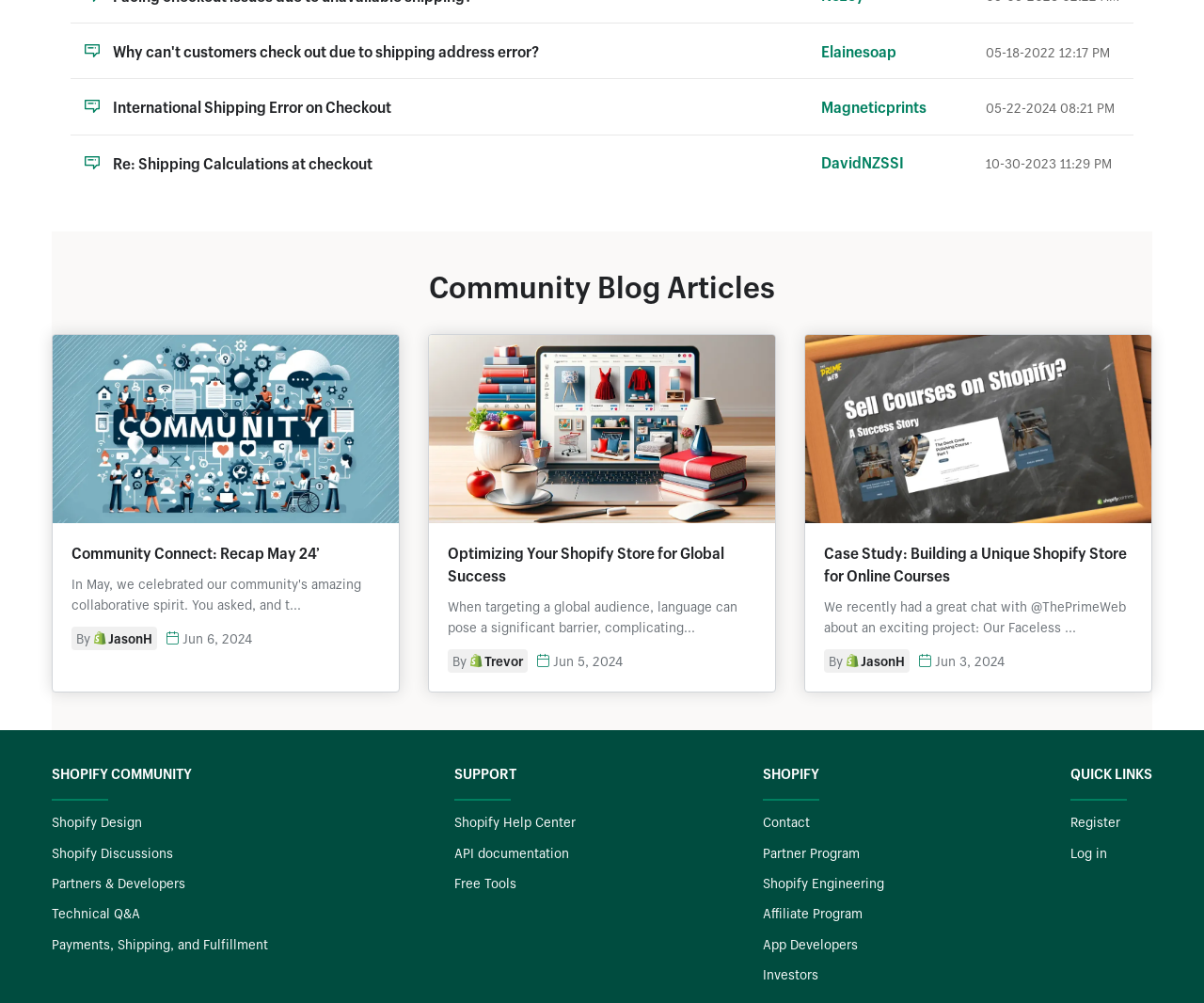Determine the bounding box coordinates for the UI element with the following description: "Community Connect: Recap May 24’". The coordinates should be four float numbers between 0 and 1, represented as [left, top, right, bottom].

[0.059, 0.541, 0.266, 0.561]